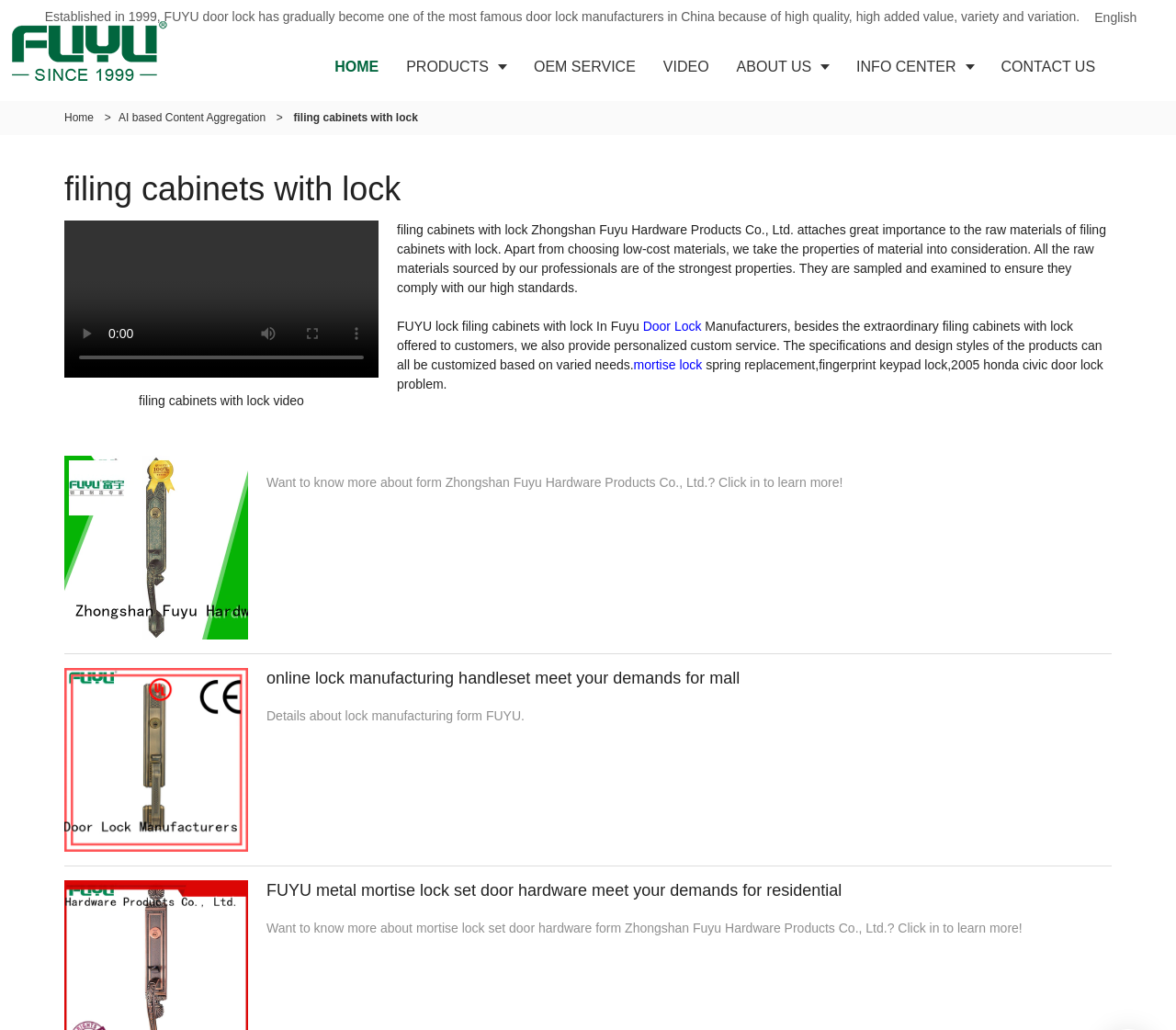What is the purpose of the 'OEM SERVICE' link?
Examine the image and give a concise answer in one word or a short phrase.

Customized service